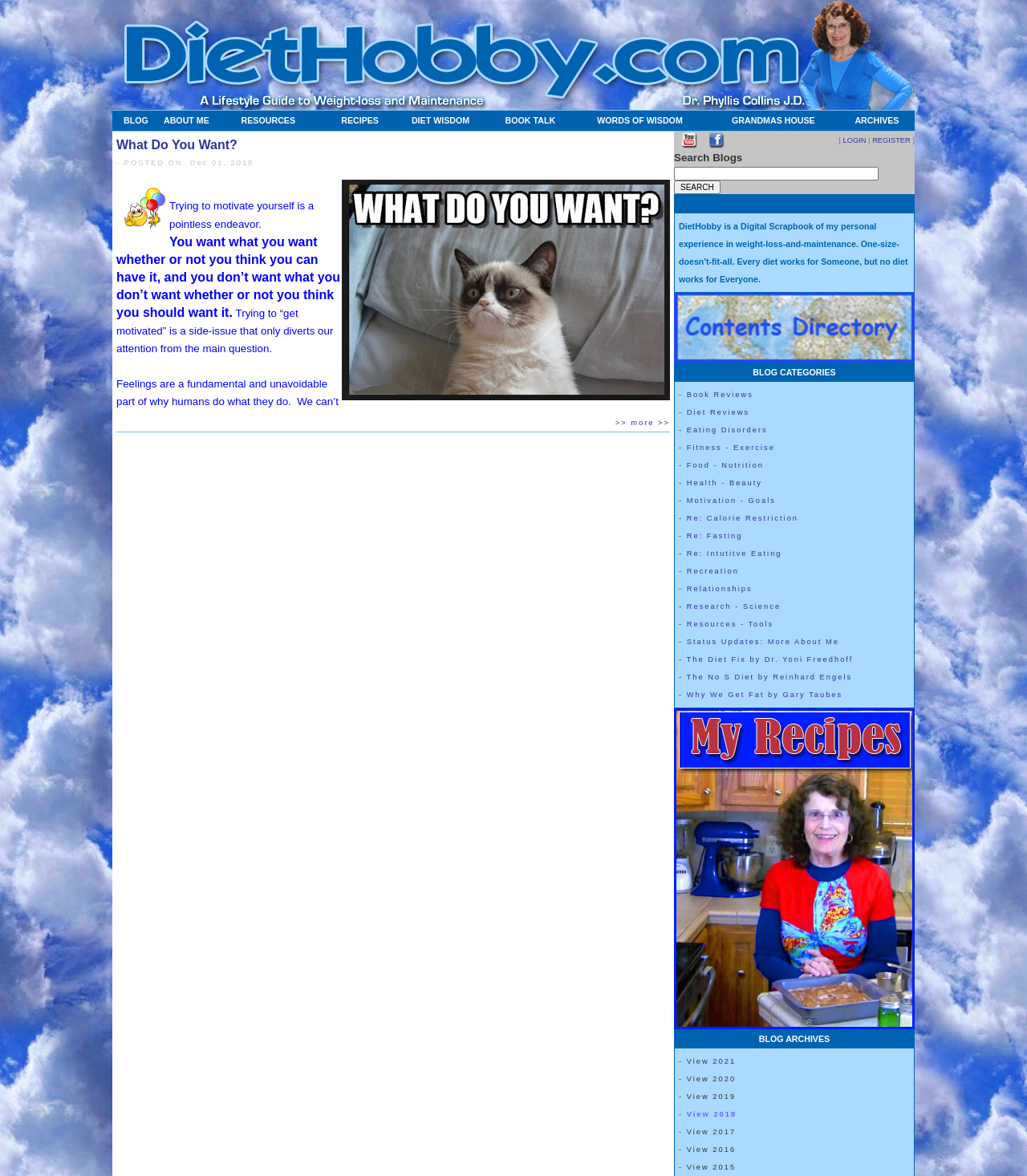Identify the bounding box coordinates of the HTML element based on this description: "parent_node: Search Blogs name="query"".

[0.656, 0.142, 0.855, 0.153]